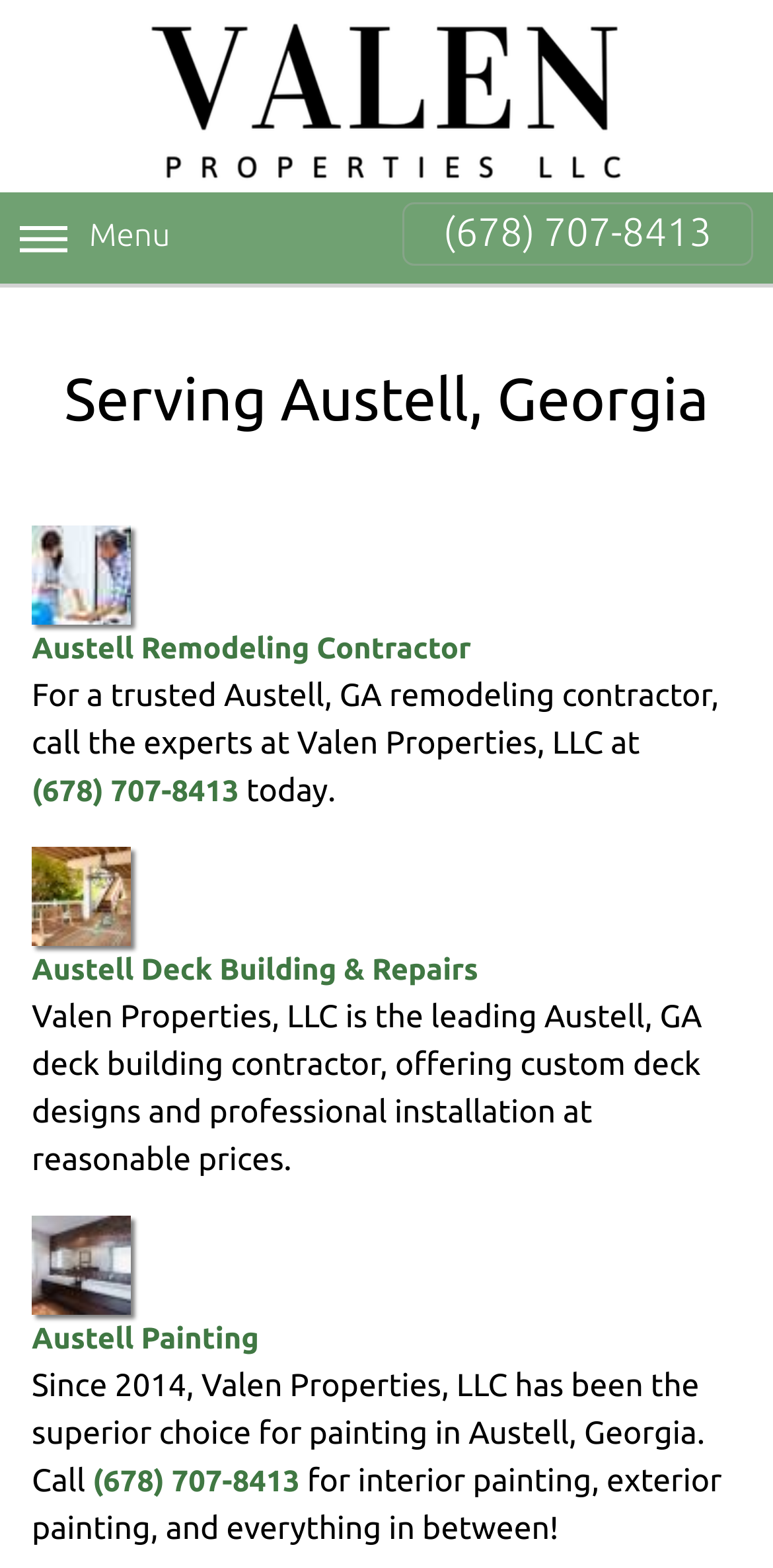How long has Valen Properties, LLC been in business?
Using the image as a reference, answer with just one word or a short phrase.

Since 2014